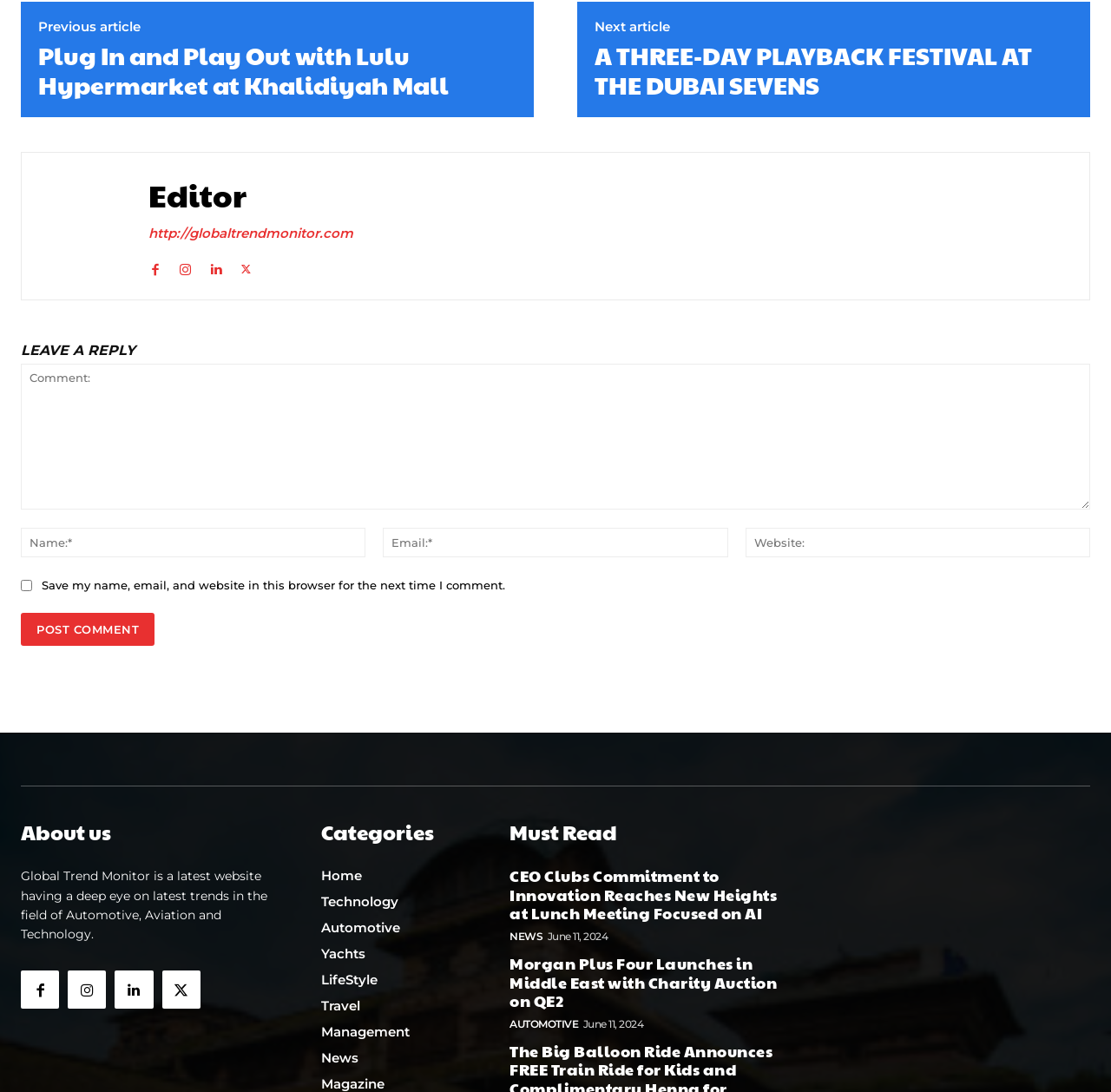How many social media links are present?
Based on the image content, provide your answer in one word or a short phrase.

4